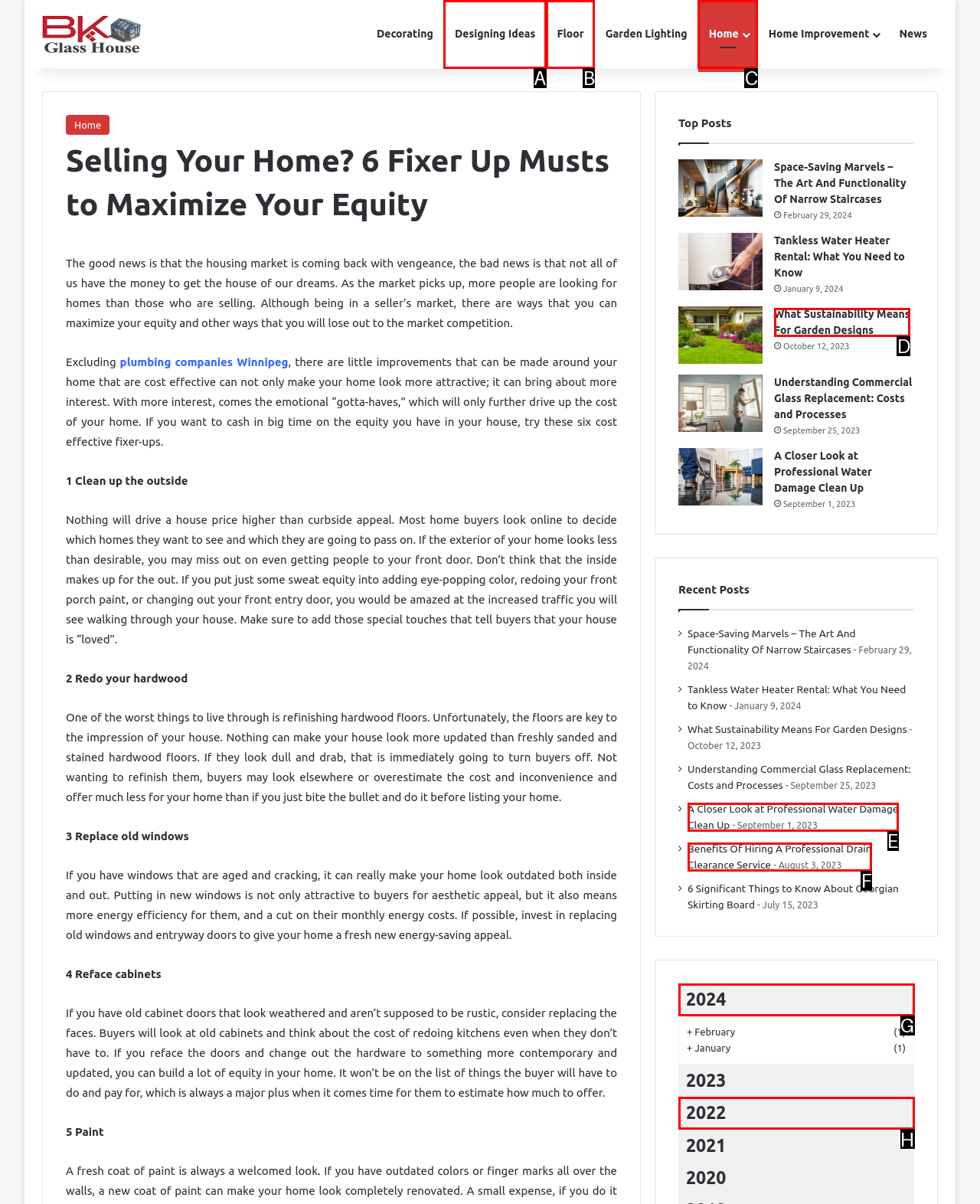Identify the letter corresponding to the UI element that matches this description: Designing Ideas
Answer using only the letter from the provided options.

A